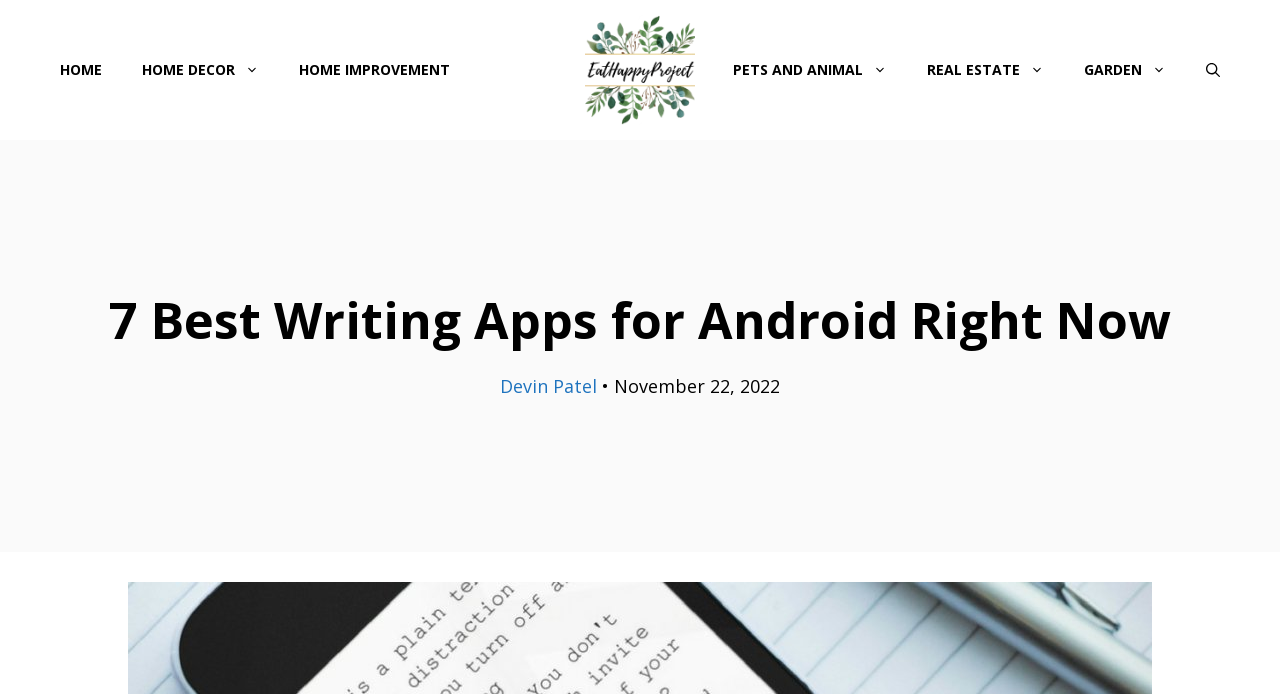Analyze the image and answer the question with as much detail as possible: 
Who is the author of the article?

I determined the author of the article by looking at the link element with the text 'Devin Patel', which is located near the publication date of the article.